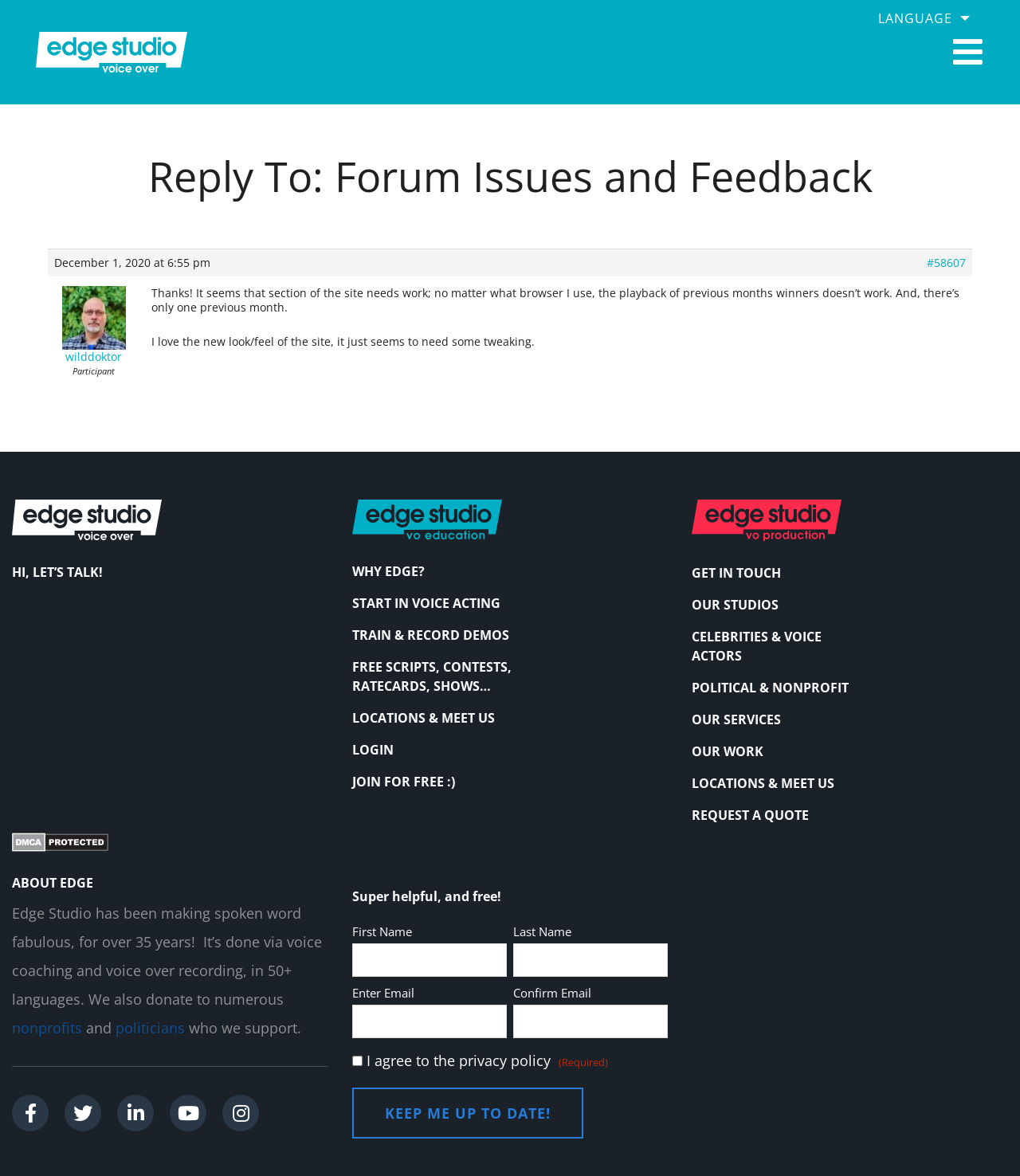Determine the bounding box coordinates for the UI element described. Format the coordinates as (top-left x, top-left y, bottom-right x, bottom-right y) and ensure all values are between 0 and 1. Element description: Train & Record Demos

[0.345, 0.527, 0.525, 0.554]